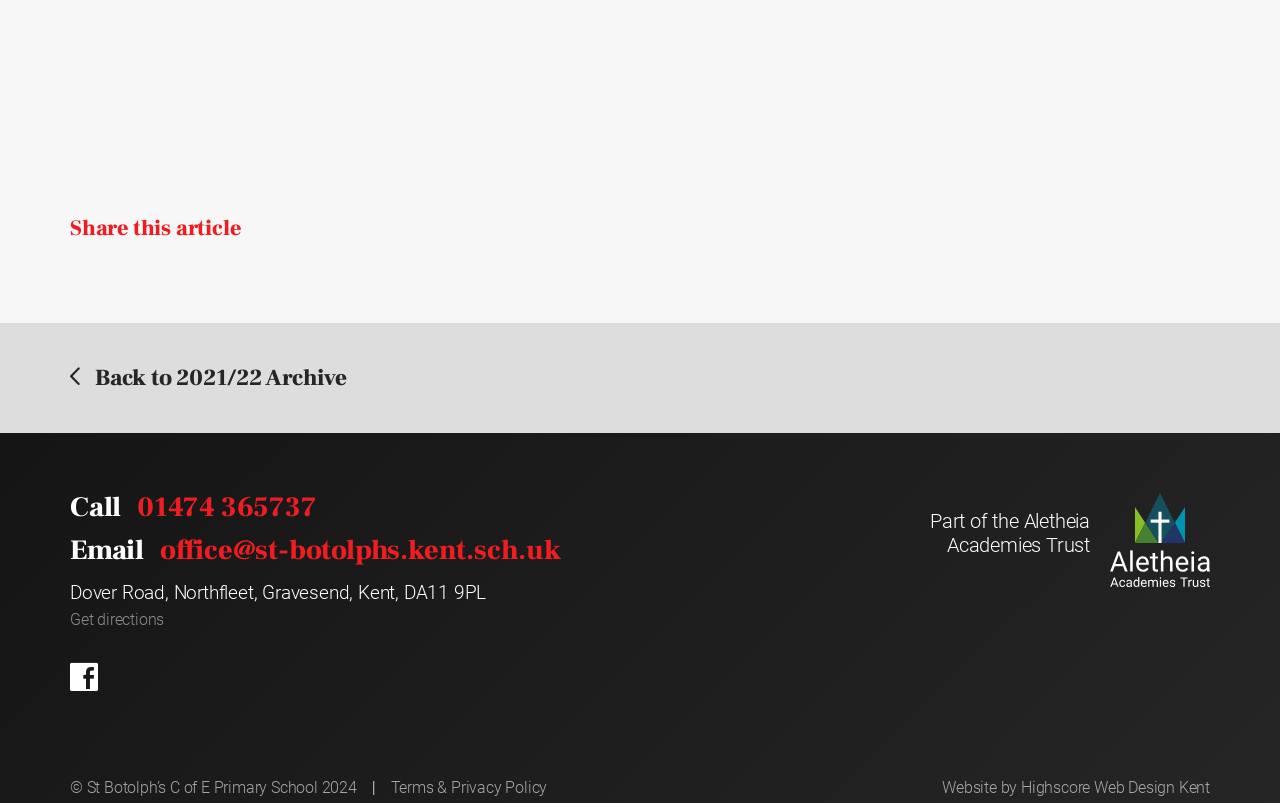Determine the bounding box coordinates of the region I should click to achieve the following instruction: "Email office@st-botolphs.kent.sch.uk". Ensure the bounding box coordinates are four float numbers between 0 and 1, i.e., [left, top, right, bottom].

[0.125, 0.661, 0.438, 0.706]